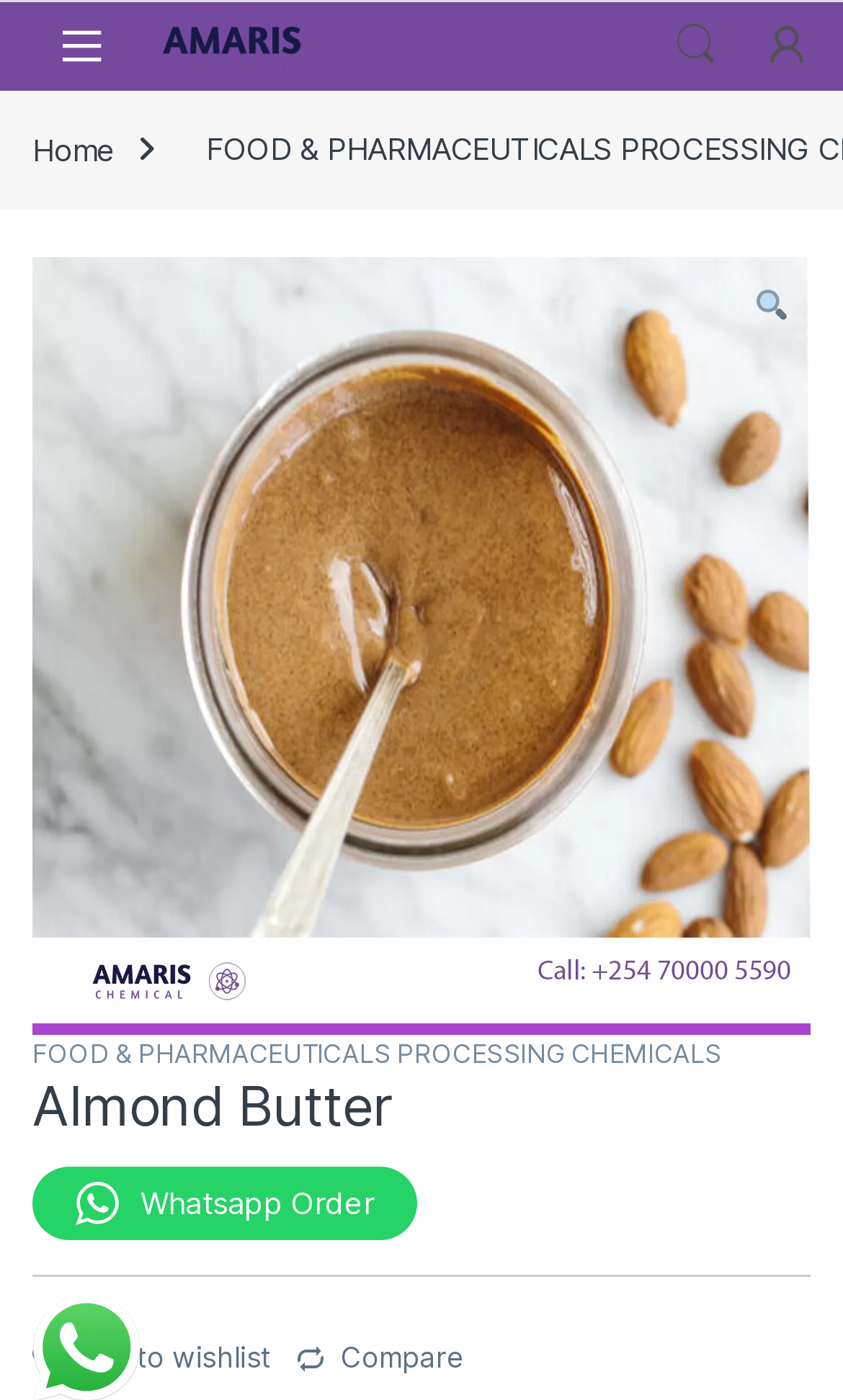Determine the bounding box coordinates of the section I need to click to execute the following instruction: "Compare products". Provide the coordinates as four float numbers between 0 and 1, i.e., [left, top, right, bottom].

[0.348, 0.937, 0.55, 0.984]